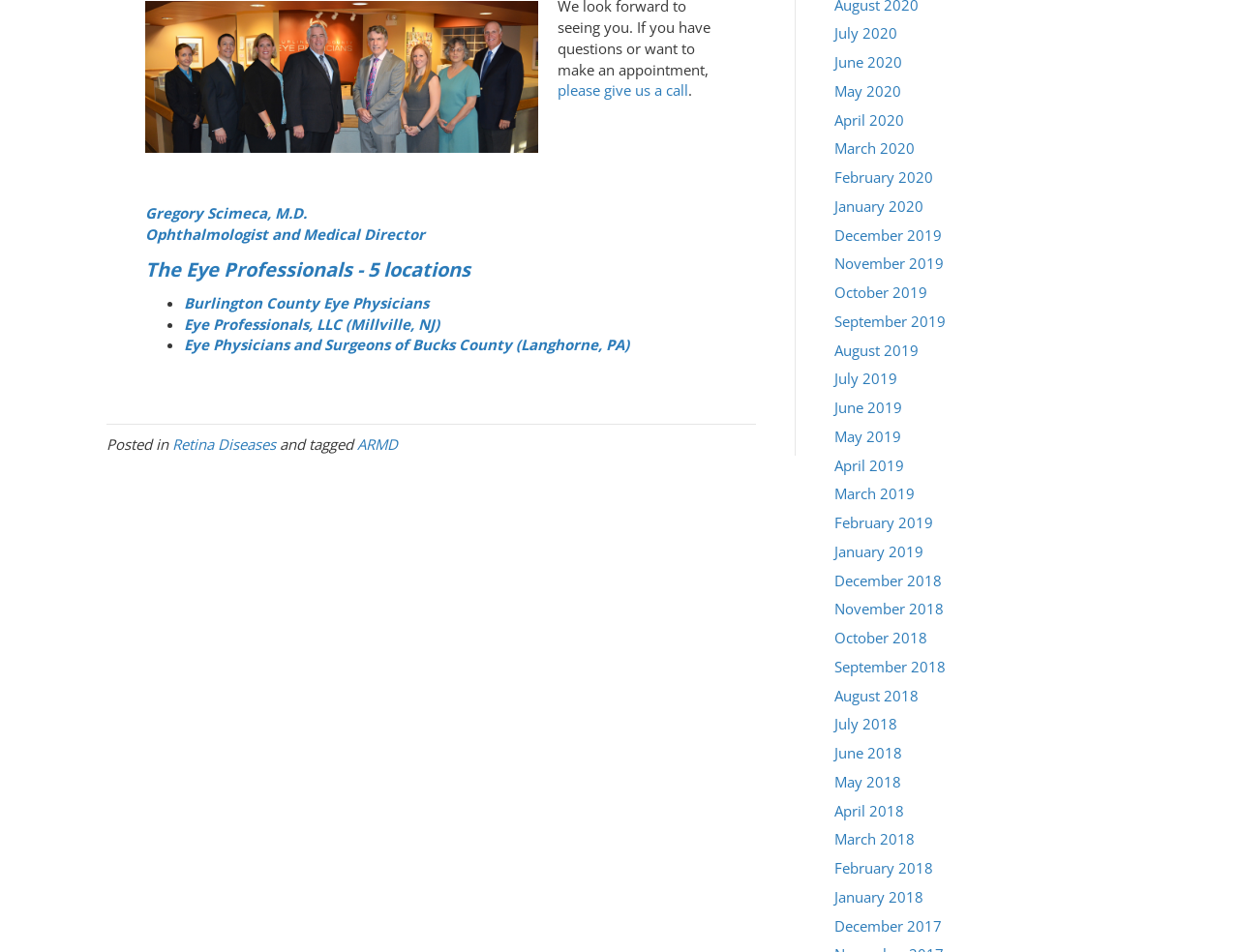Identify the bounding box coordinates of the part that should be clicked to carry out this instruction: "read the post about Retina Diseases".

[0.139, 0.457, 0.223, 0.477]